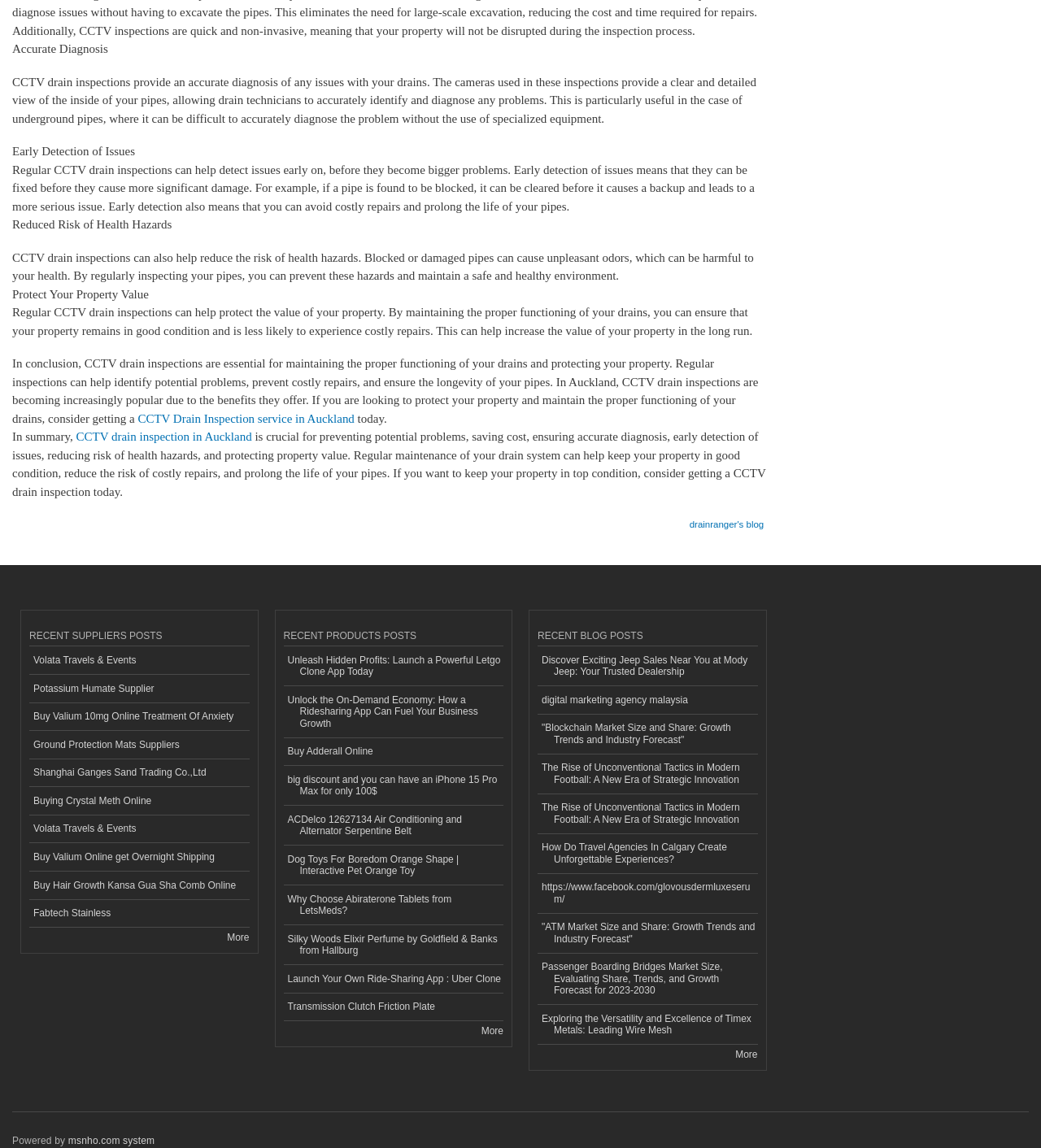Please provide the bounding box coordinate of the region that matches the element description: https://www.facebook.com/glovousdermluxeserum/. Coordinates should be in the format (top-left x, top-left y, bottom-right x, bottom-right y) and all values should be between 0 and 1.

[0.516, 0.761, 0.728, 0.796]